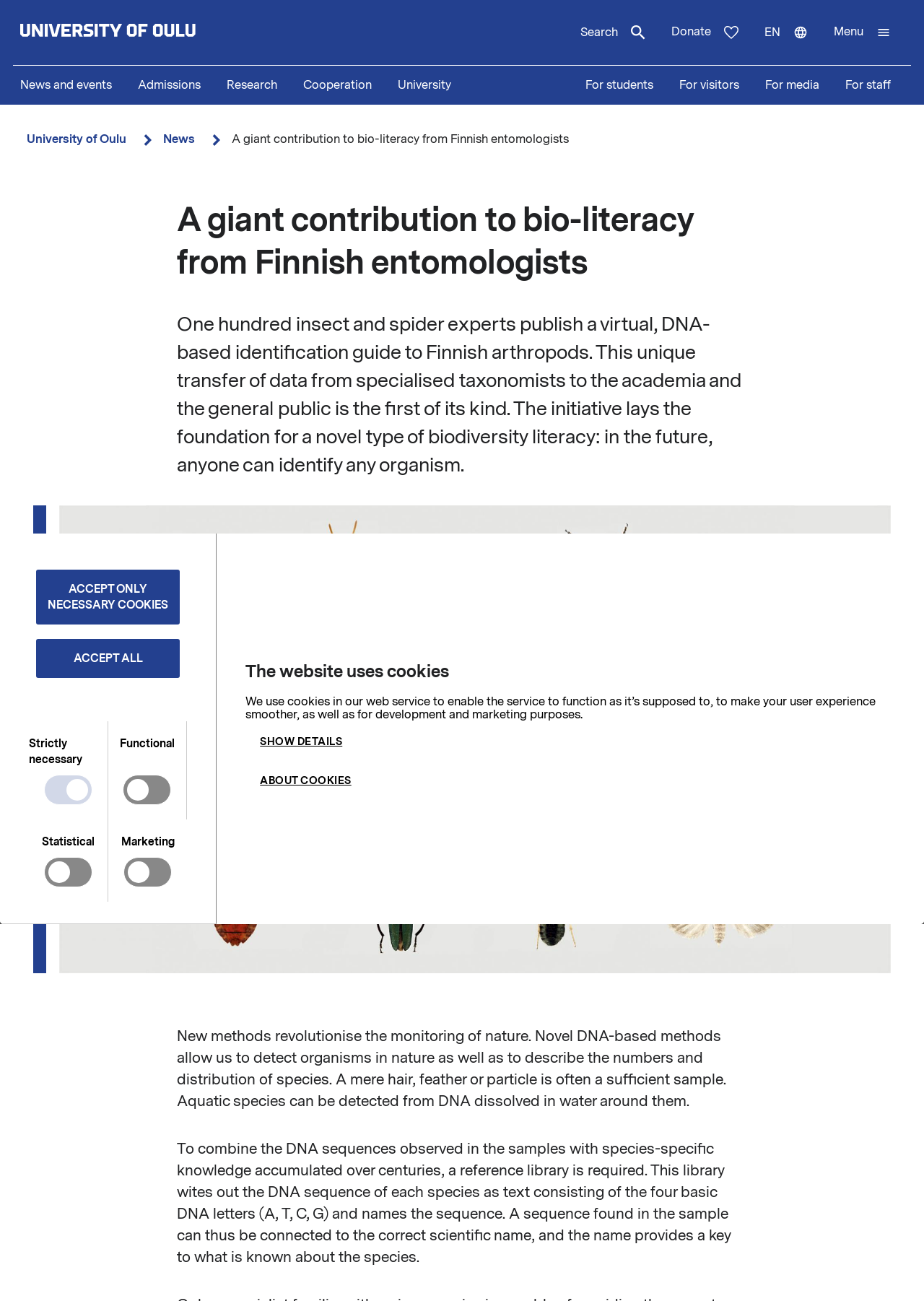Using the format (top-left x, top-left y, bottom-right x, bottom-right y), and given the element description, identify the bounding box coordinates within the screenshot: Donate

[0.712, 0.0, 0.813, 0.05]